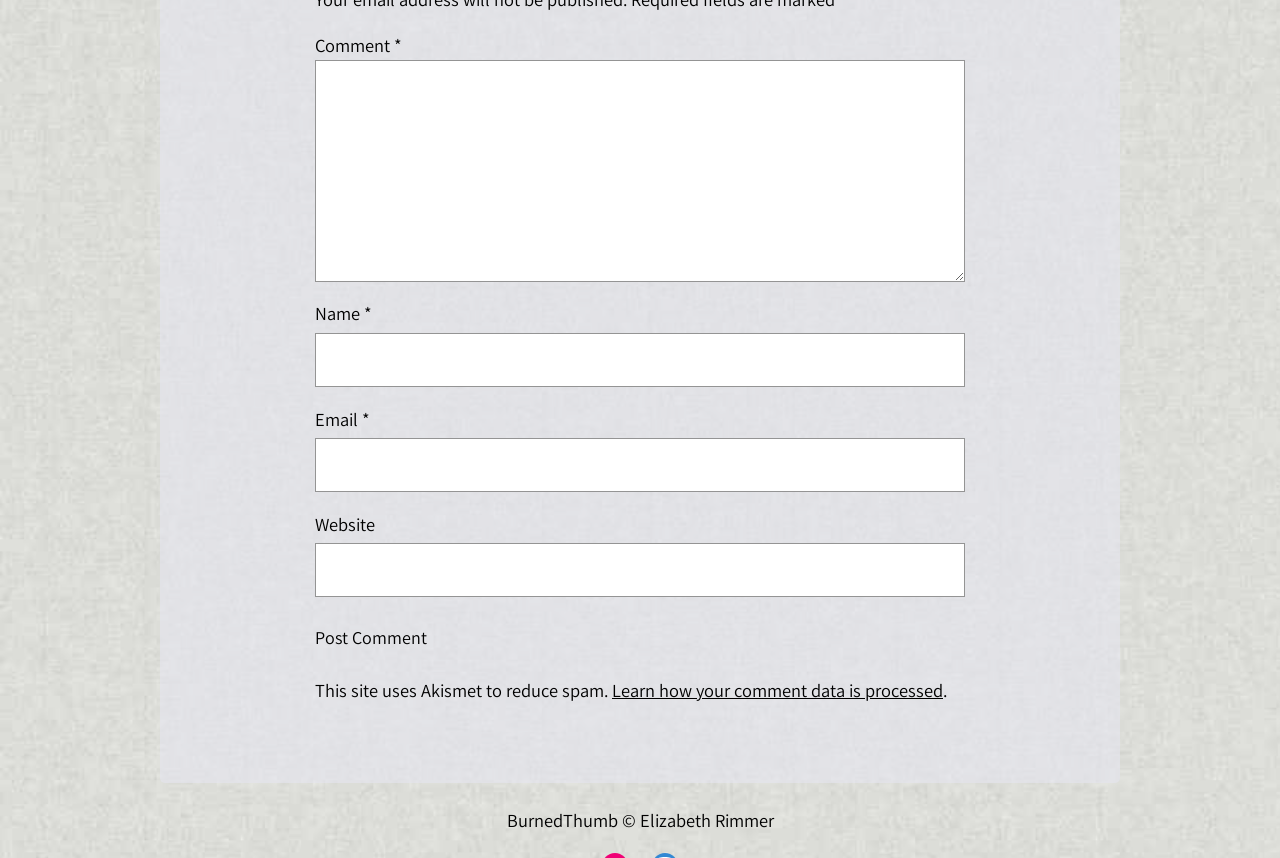What is the optional field in the form?
By examining the image, provide a one-word or phrase answer.

Website